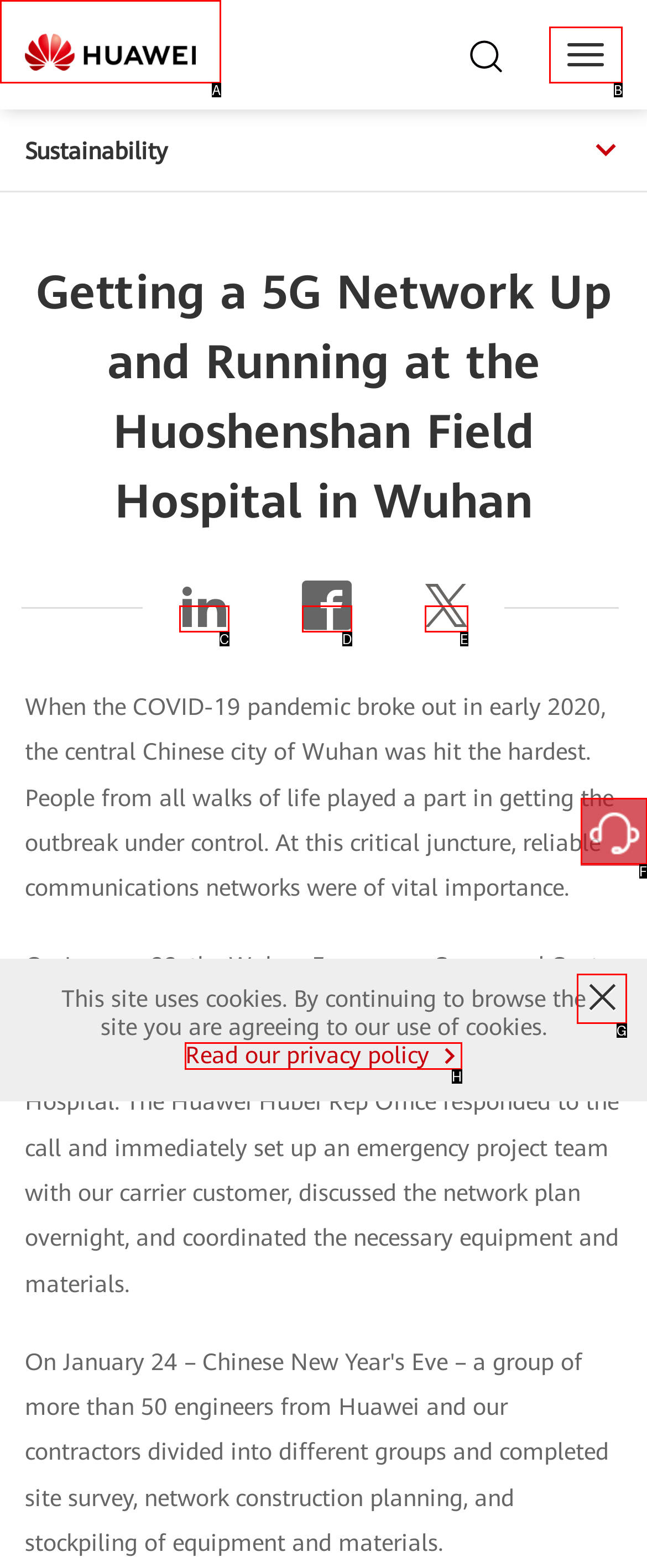Decide which letter you need to select to fulfill the task: Read our privacy policy
Answer with the letter that matches the correct option directly.

H